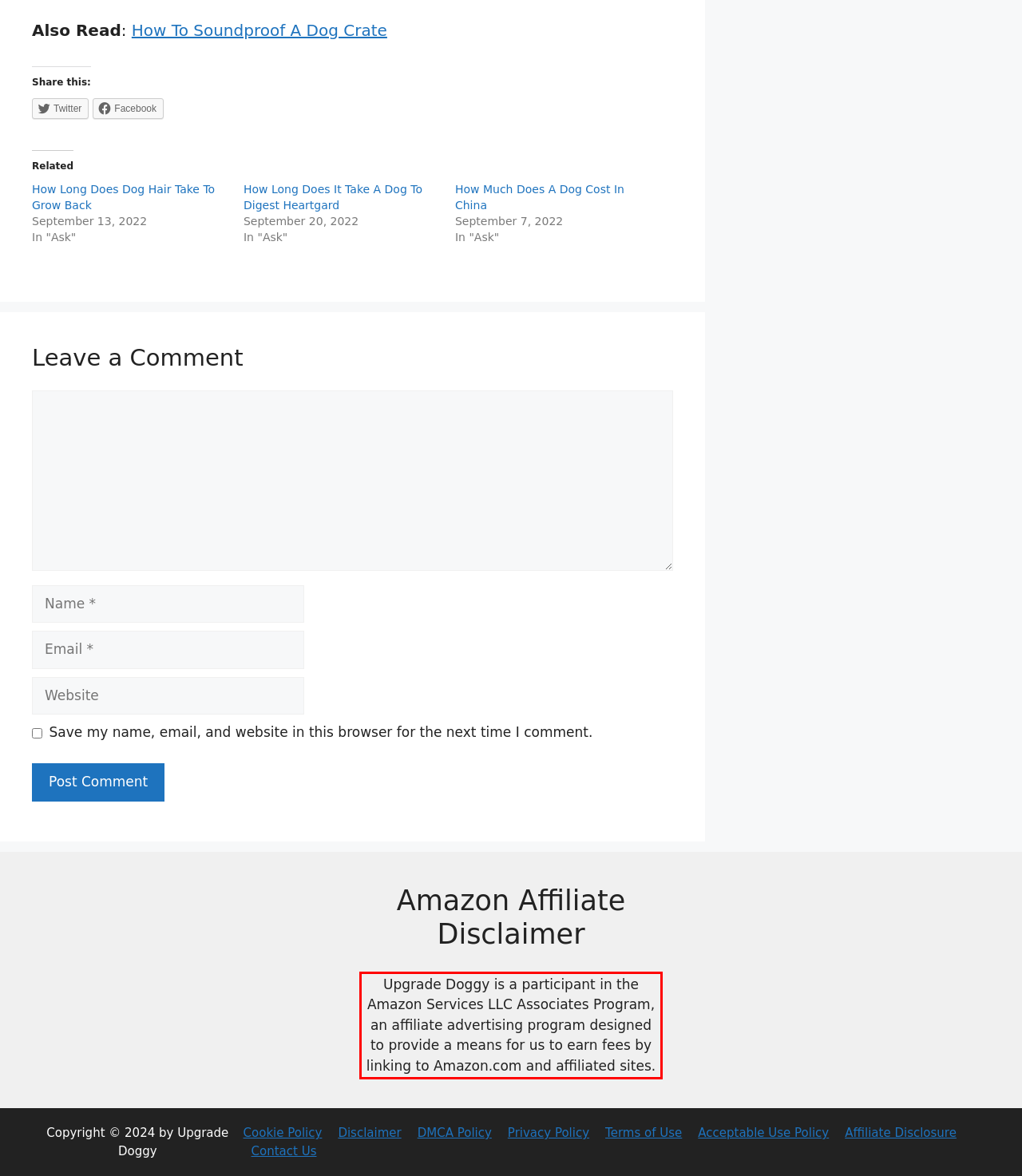You have a screenshot of a webpage, and there is a red bounding box around a UI element. Utilize OCR to extract the text within this red bounding box.

Upgrade Doggy is a participant in the Amazon Services LLC Associates Program, an affiliate advertising program designed to provide a means for us to earn fees by linking to Amazon.com and affiliated sites.